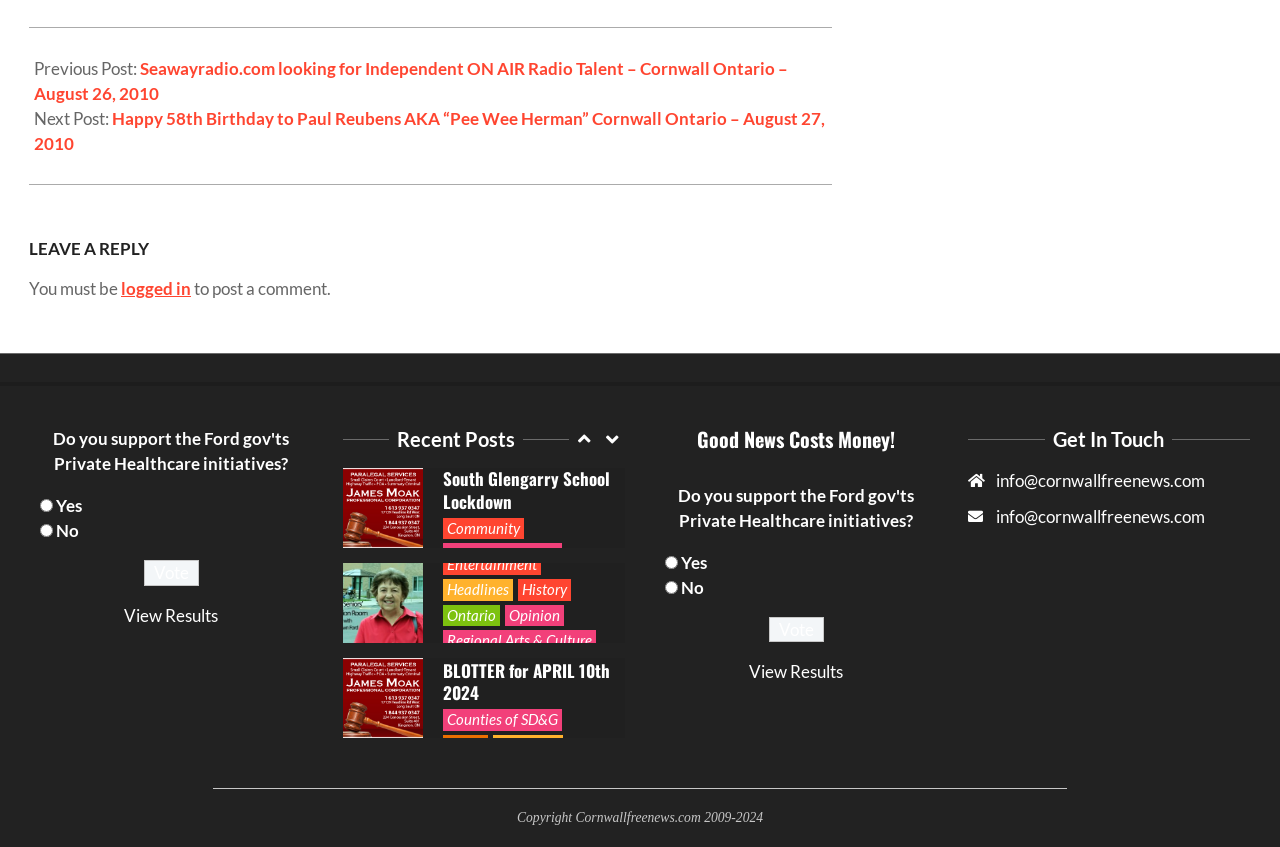Please identify the bounding box coordinates of the element's region that should be clicked to execute the following instruction: "View the 'Recent Posts'". The bounding box coordinates must be four float numbers between 0 and 1, i.e., [left, top, right, bottom].

[0.268, 0.503, 0.445, 0.534]